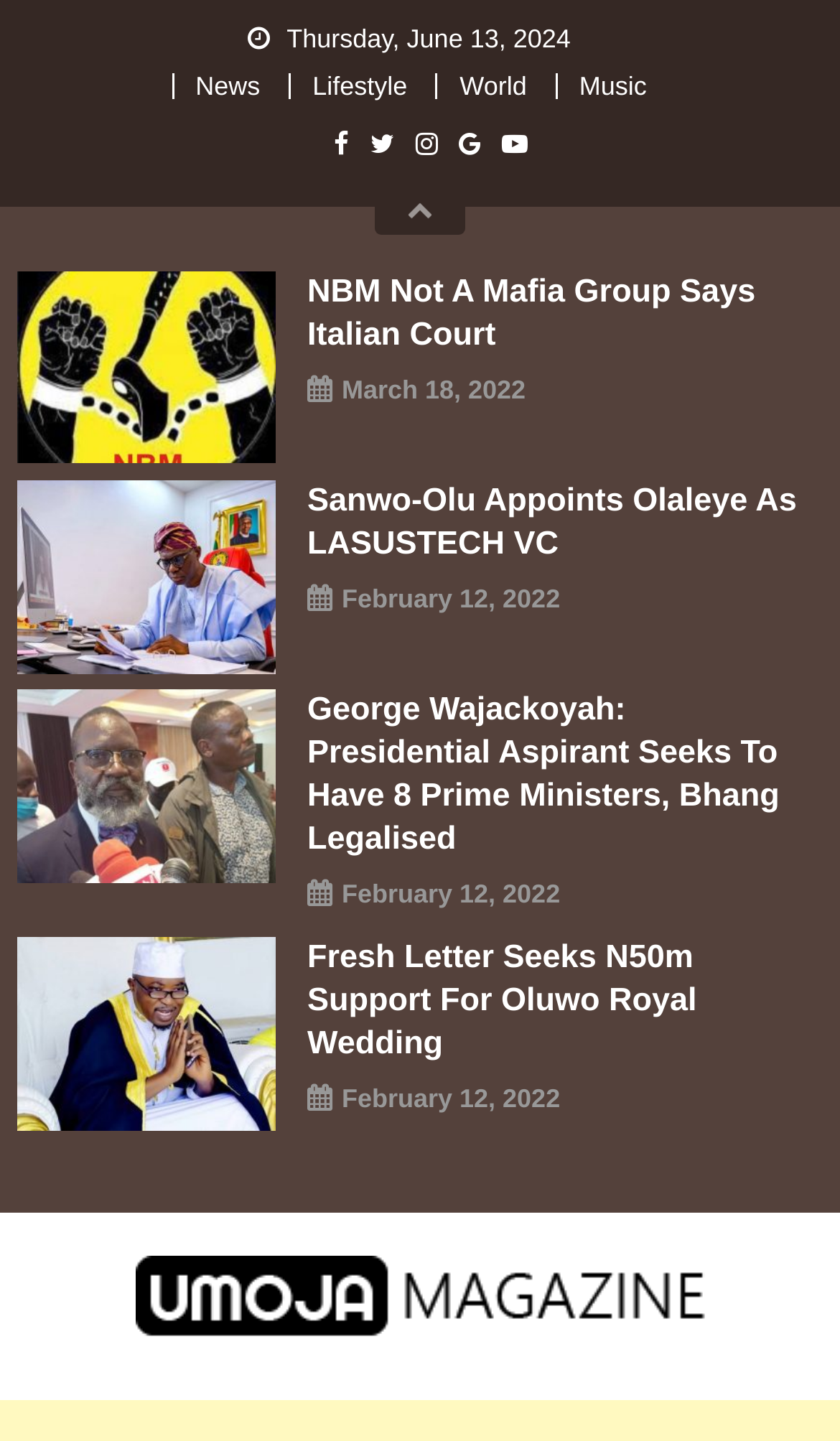Answer the following in one word or a short phrase: 
What is the date of the first news article?

Thursday, June 13, 2024